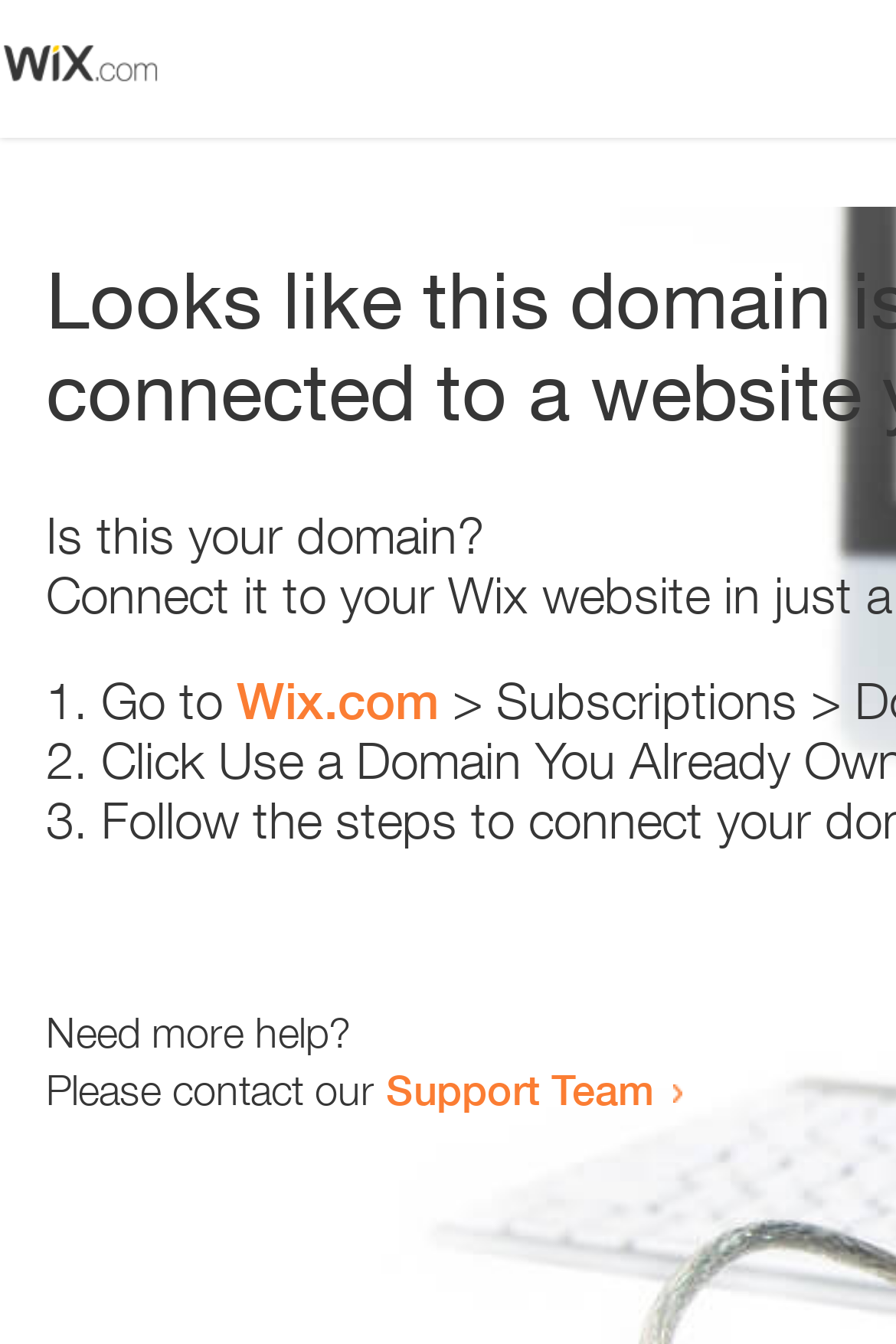Is the webpage related to domain management?
Please use the image to provide an in-depth answer to the question.

The webpage contains a question 'Is this your domain?' which suggests that the webpage is related to domain management. This can be inferred from the context of the question.